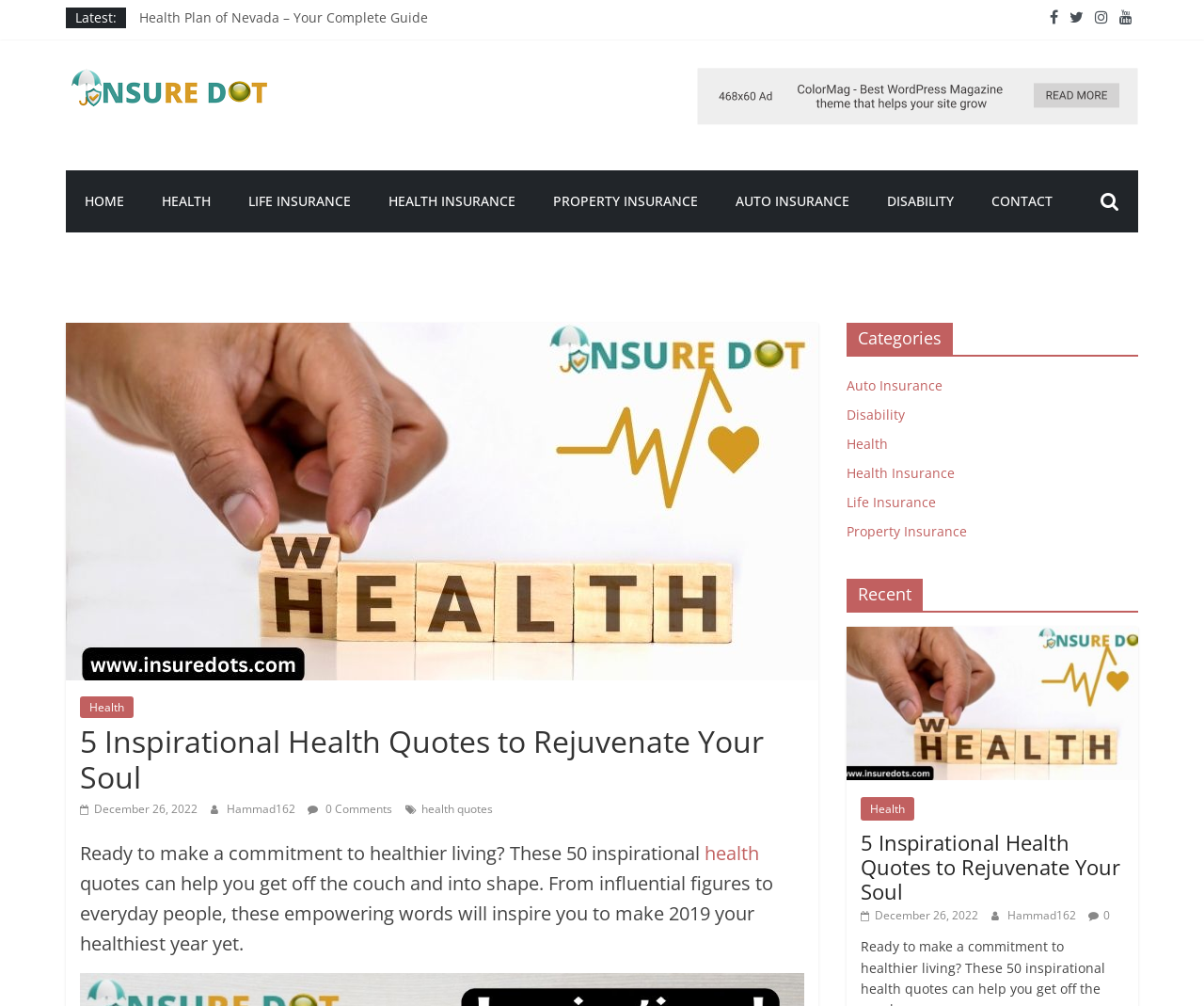Determine the bounding box coordinates for the area that should be clicked to carry out the following instruction: "Click on the 'HOME' link".

[0.055, 0.17, 0.119, 0.231]